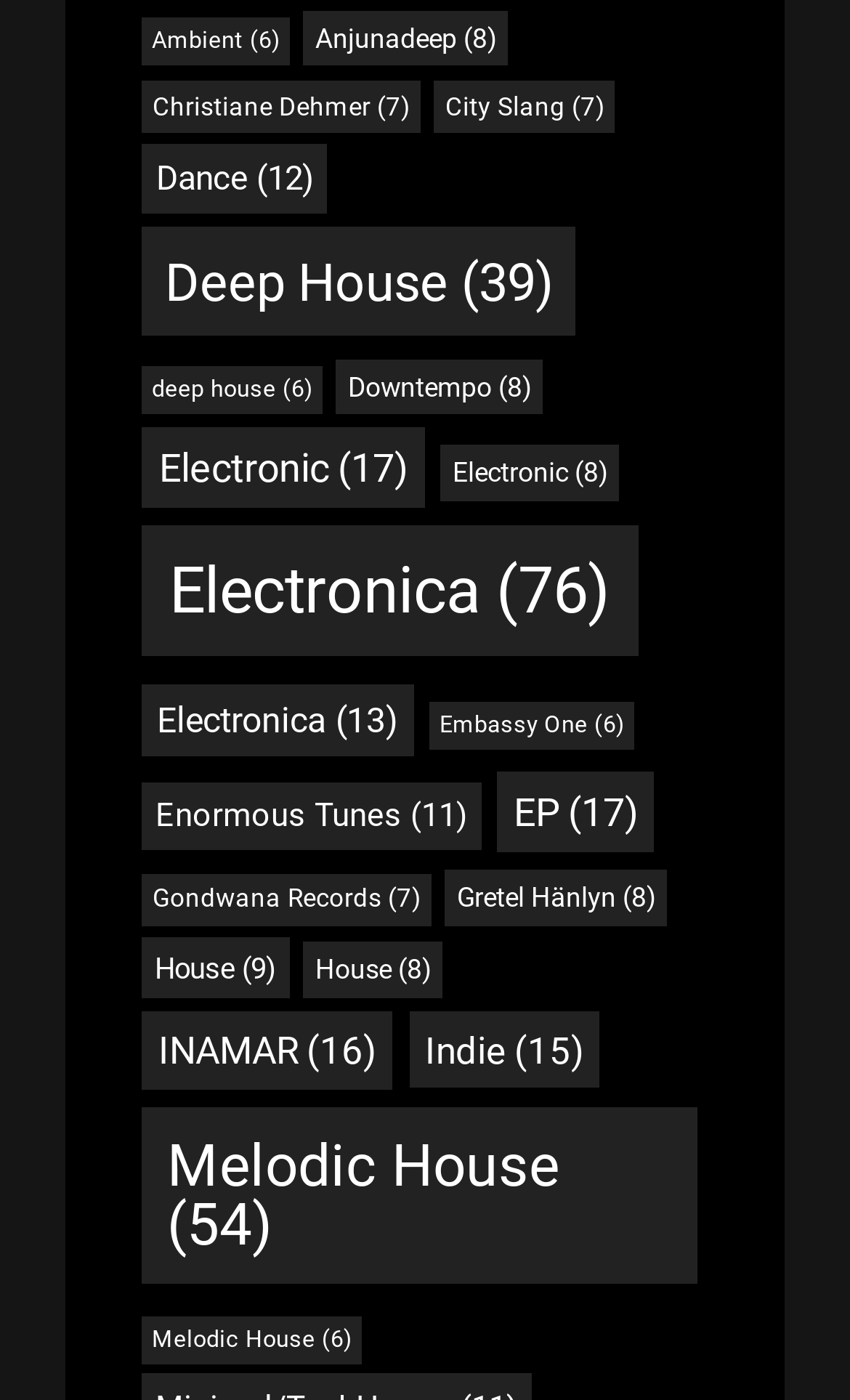Kindly determine the bounding box coordinates of the area that needs to be clicked to fulfill this instruction: "View Anjunadeep".

[0.357, 0.007, 0.598, 0.047]